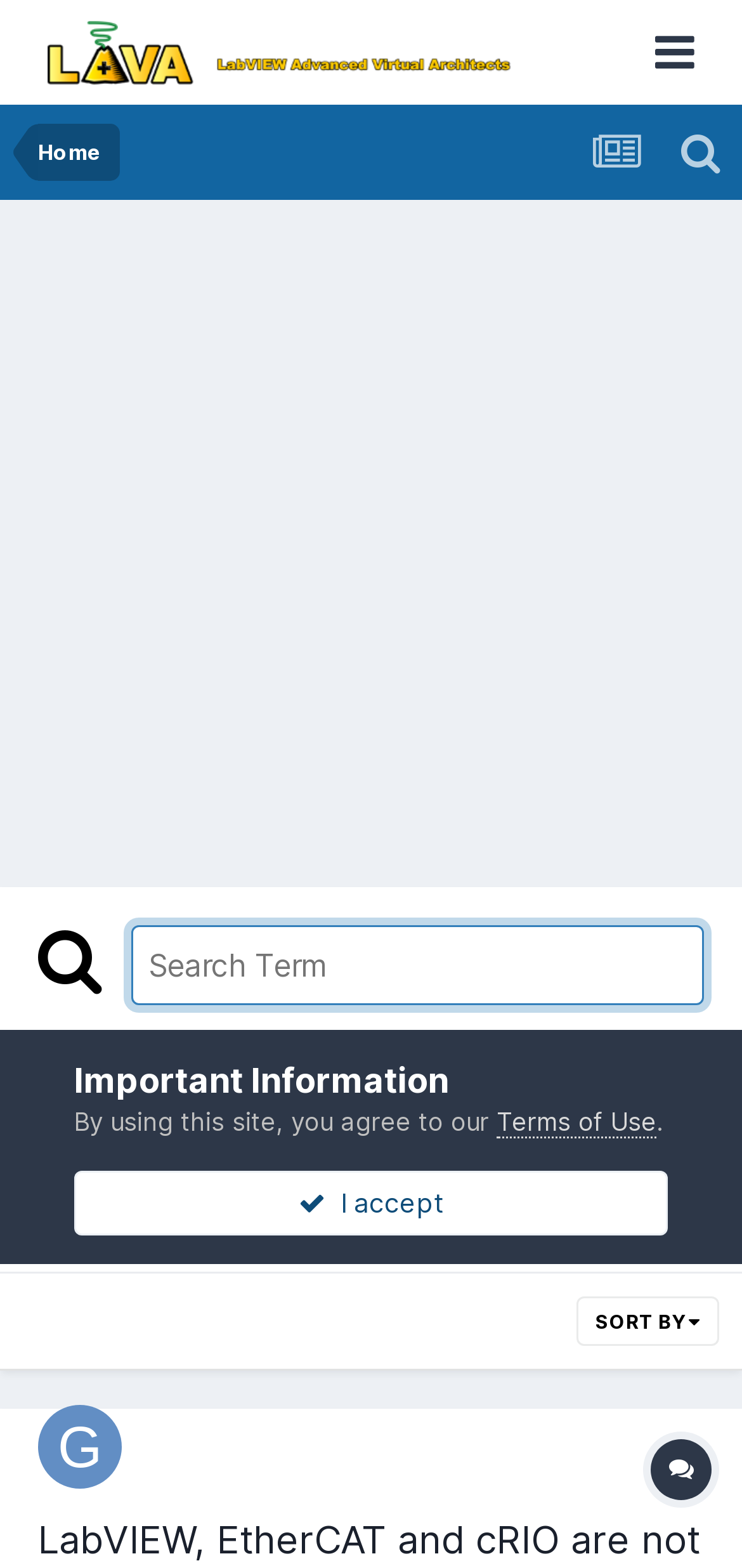Give a concise answer using only one word or phrase for this question:
What is the text above the 'Terms of Use' link?

By using this site, you agree to our